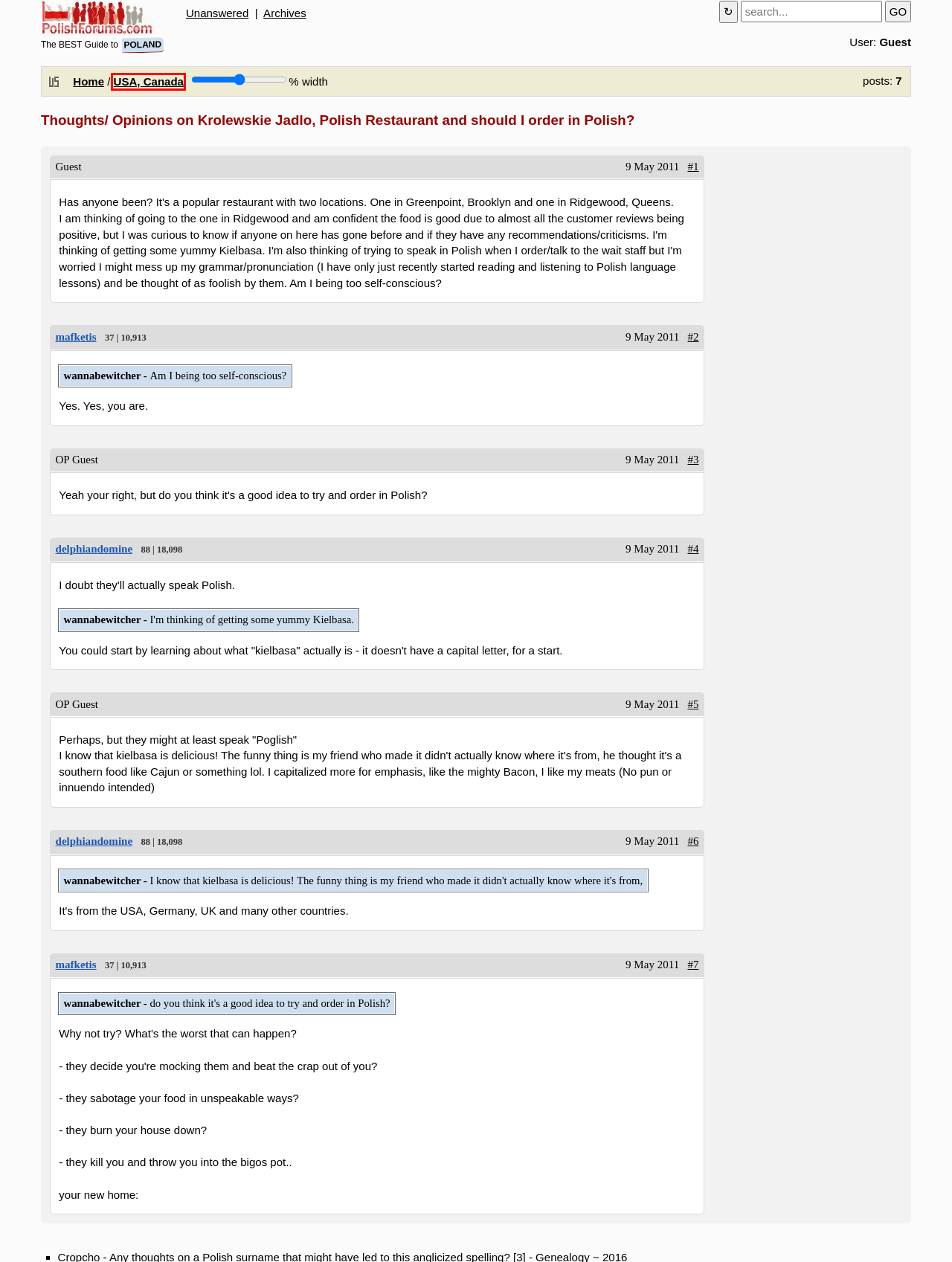Check out the screenshot of a webpage with a red rectangle bounding box. Select the best fitting webpage description that aligns with the new webpage after clicking the element inside the bounding box. Here are the candidates:
A. Unanswered
B. Contact Us
C. delphiandomine - Profile
D. mafketis - Profile
E. About Us
F. Archives
G. Everything about Poland
H. USA, Canada

H